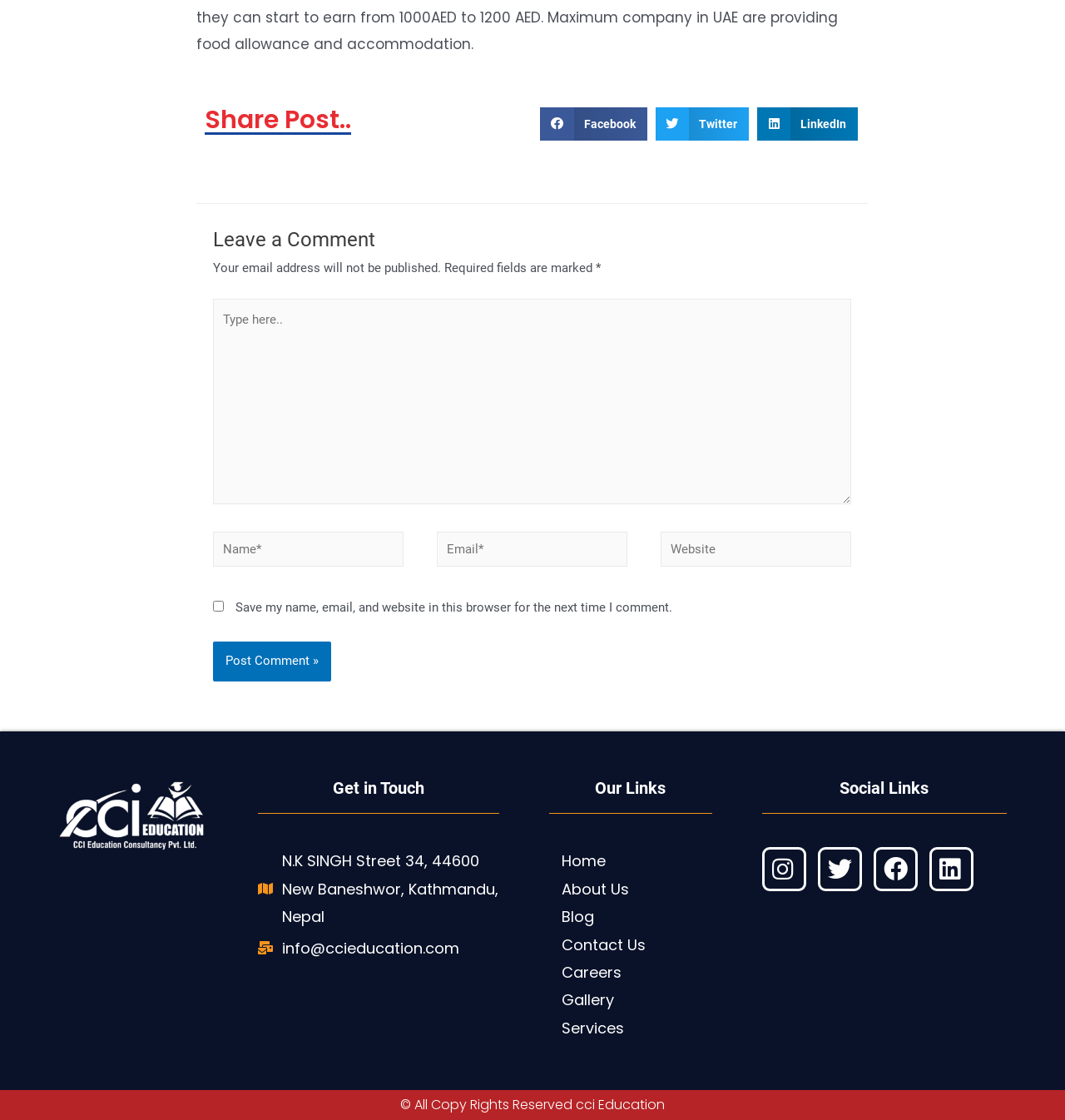Show me the bounding box coordinates of the clickable region to achieve the task as per the instruction: "Post a comment".

[0.2, 0.573, 0.311, 0.609]